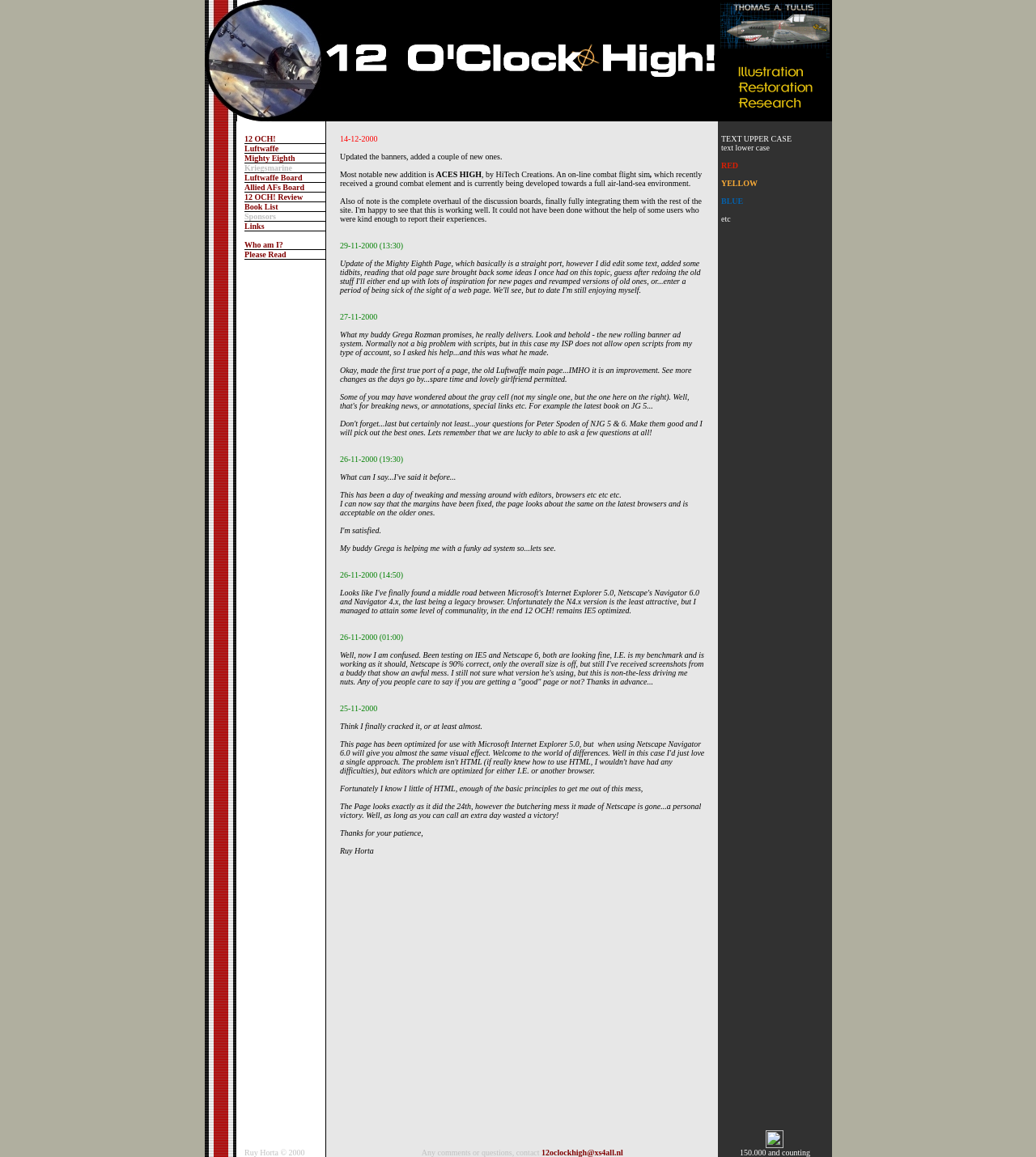Identify the bounding box coordinates of the element that should be clicked to fulfill this task: "Explore the 'Mighty Eighth' page". The coordinates should be provided as four float numbers between 0 and 1, i.e., [left, top, right, bottom].

[0.236, 0.133, 0.285, 0.141]